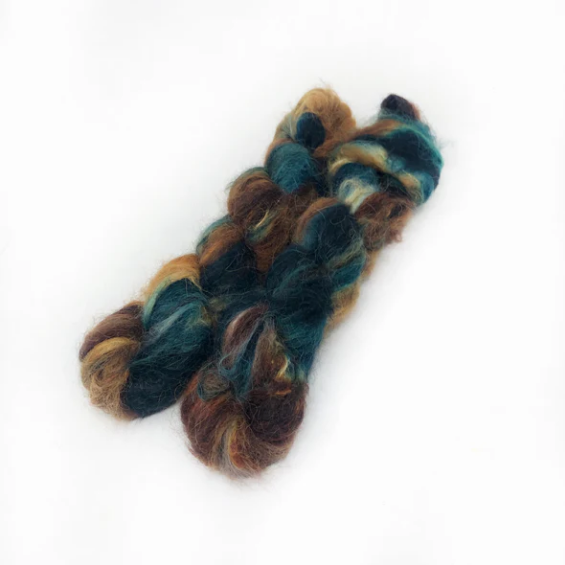Give a one-word or short phrase answer to the question: 
What is the texture of the yarn?

Soft and fluffy